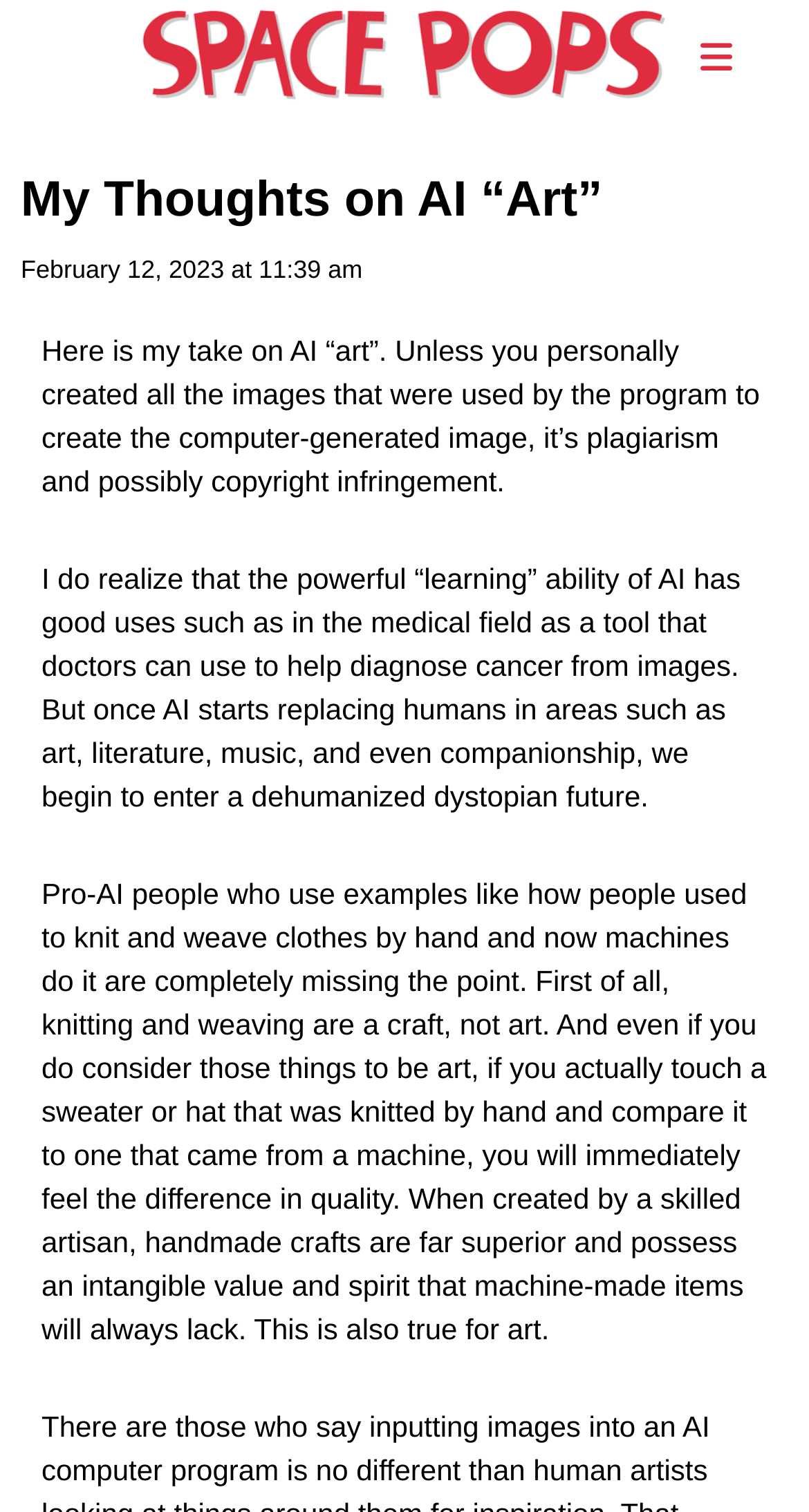What is the author's concern about AI replacing humans?
Please ensure your answer to the question is detailed and covers all necessary aspects.

The author is concerned that if AI starts replacing humans in areas such as art, literature, music, and even companionship, we will enter a dehumanized dystopian future, implying a loss of human touch and value.